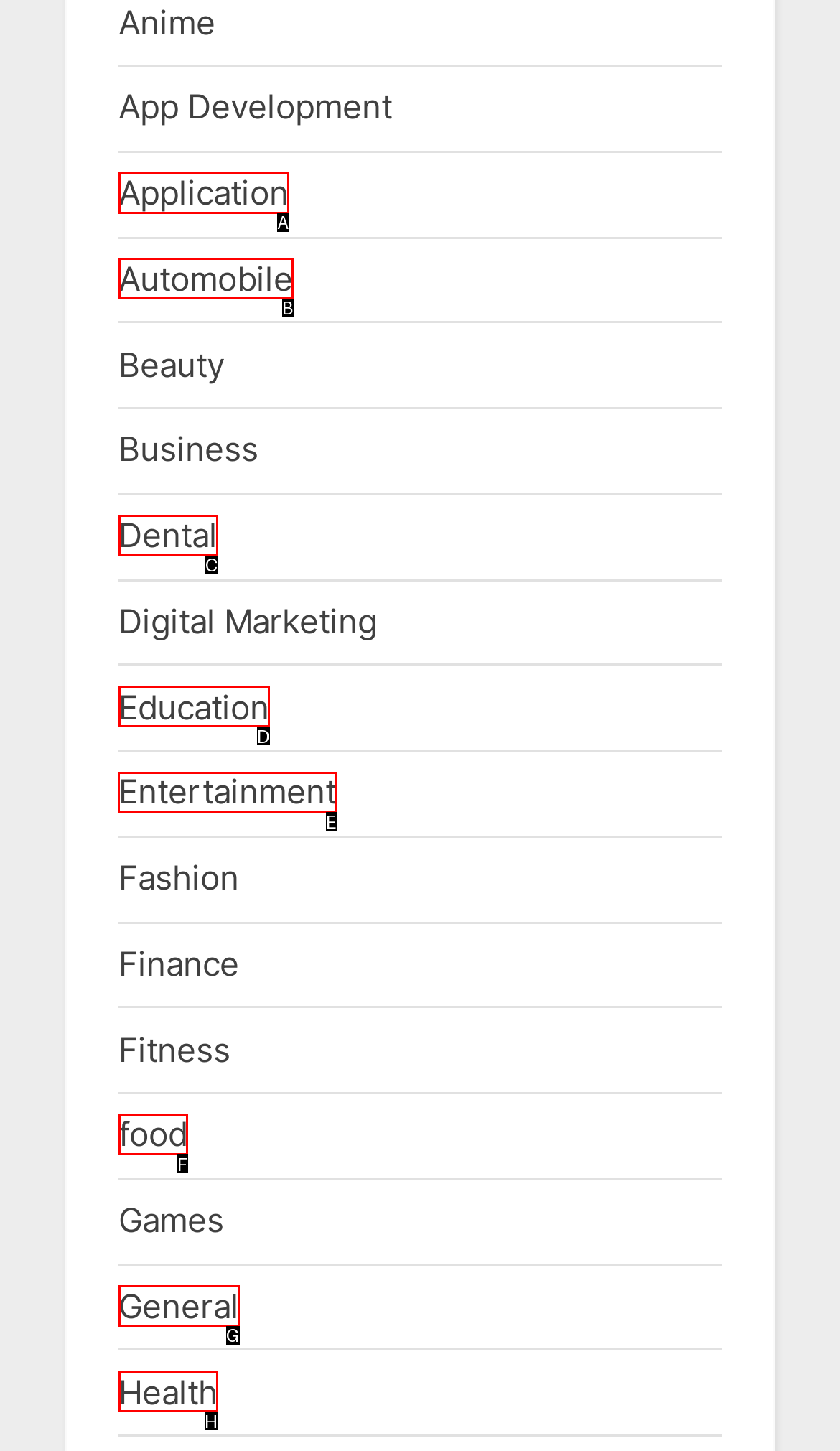From the given options, indicate the letter that corresponds to the action needed to complete this task: View Entertainment. Respond with only the letter.

E